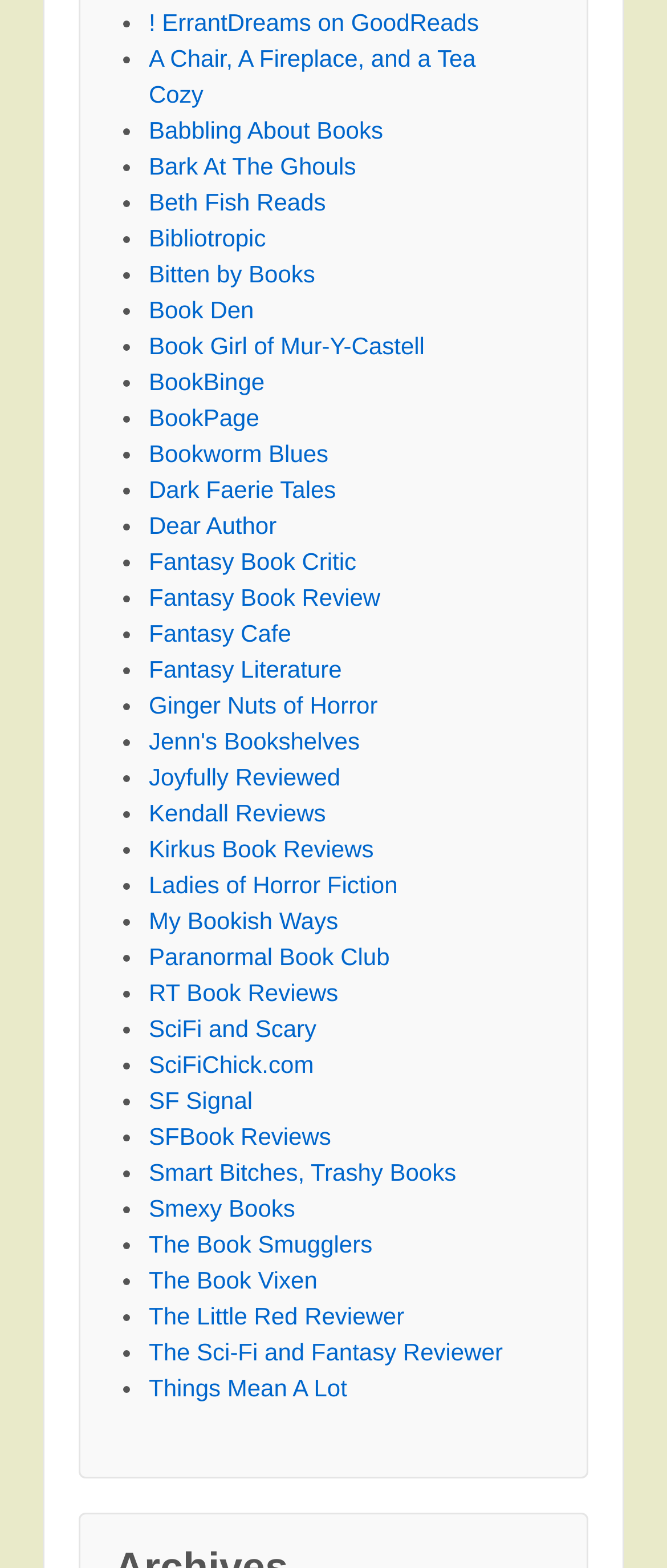Examine the image and give a thorough answer to the following question:
How many list markers are there?

I counted the number of list markers (•) on the webpage and found 50 of them, each corresponding to a book review website.